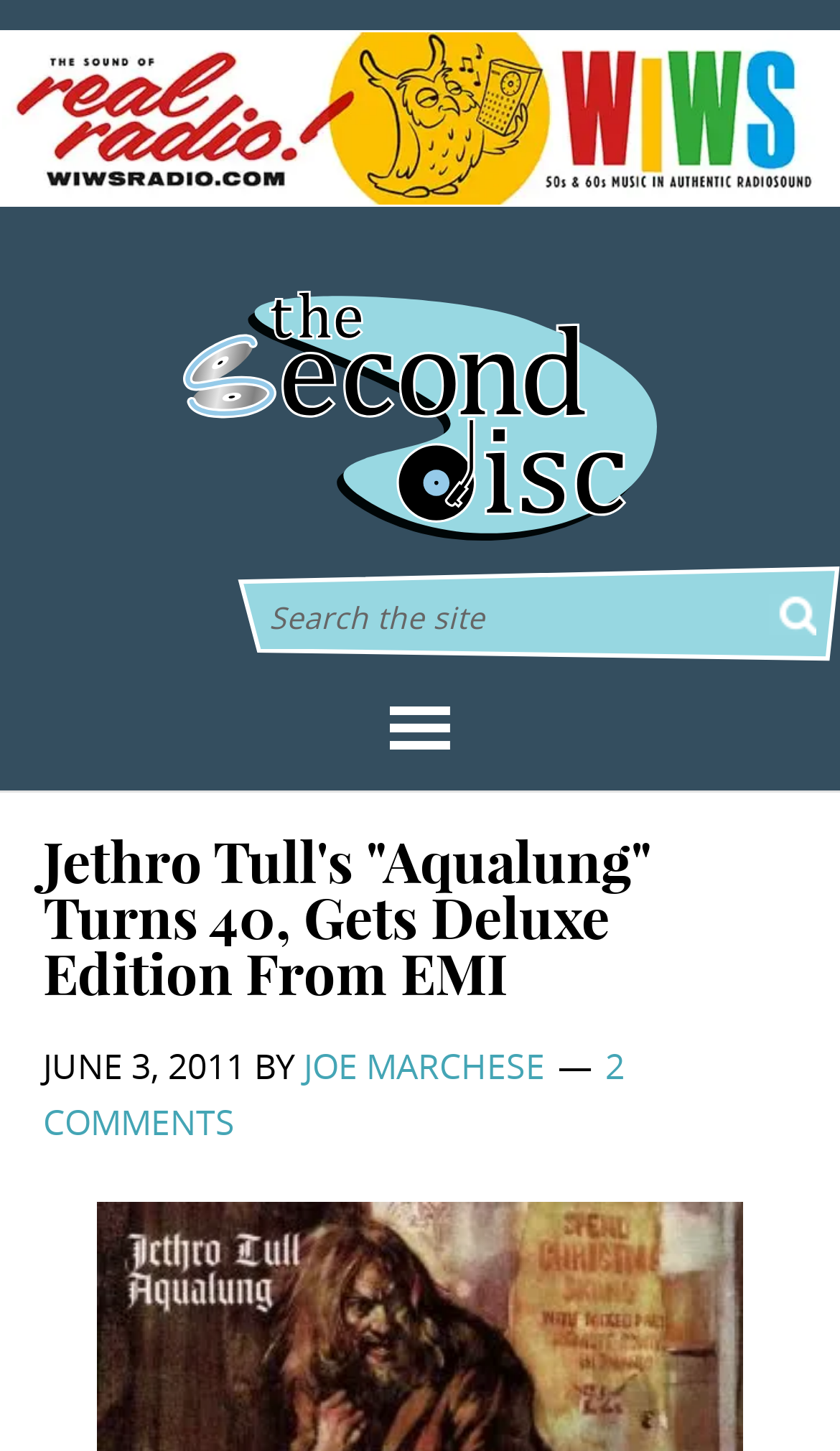Based on the provided description, "Joe Marchese", find the bounding box of the corresponding UI element in the screenshot.

[0.362, 0.718, 0.649, 0.751]